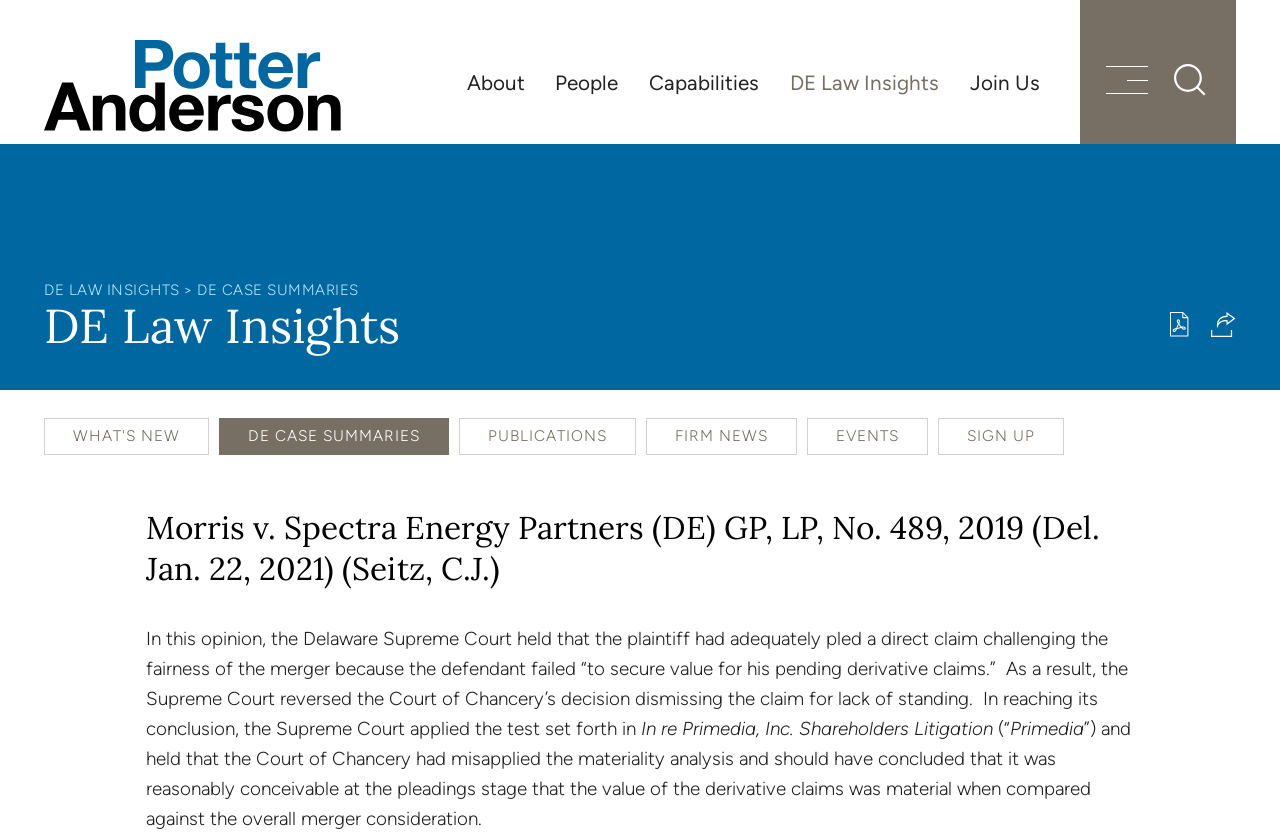Can you determine the bounding box coordinates of the area that needs to be clicked to fulfill the following instruction: "Read about the firm's capabilities"?

[0.495, 0.072, 0.605, 0.125]